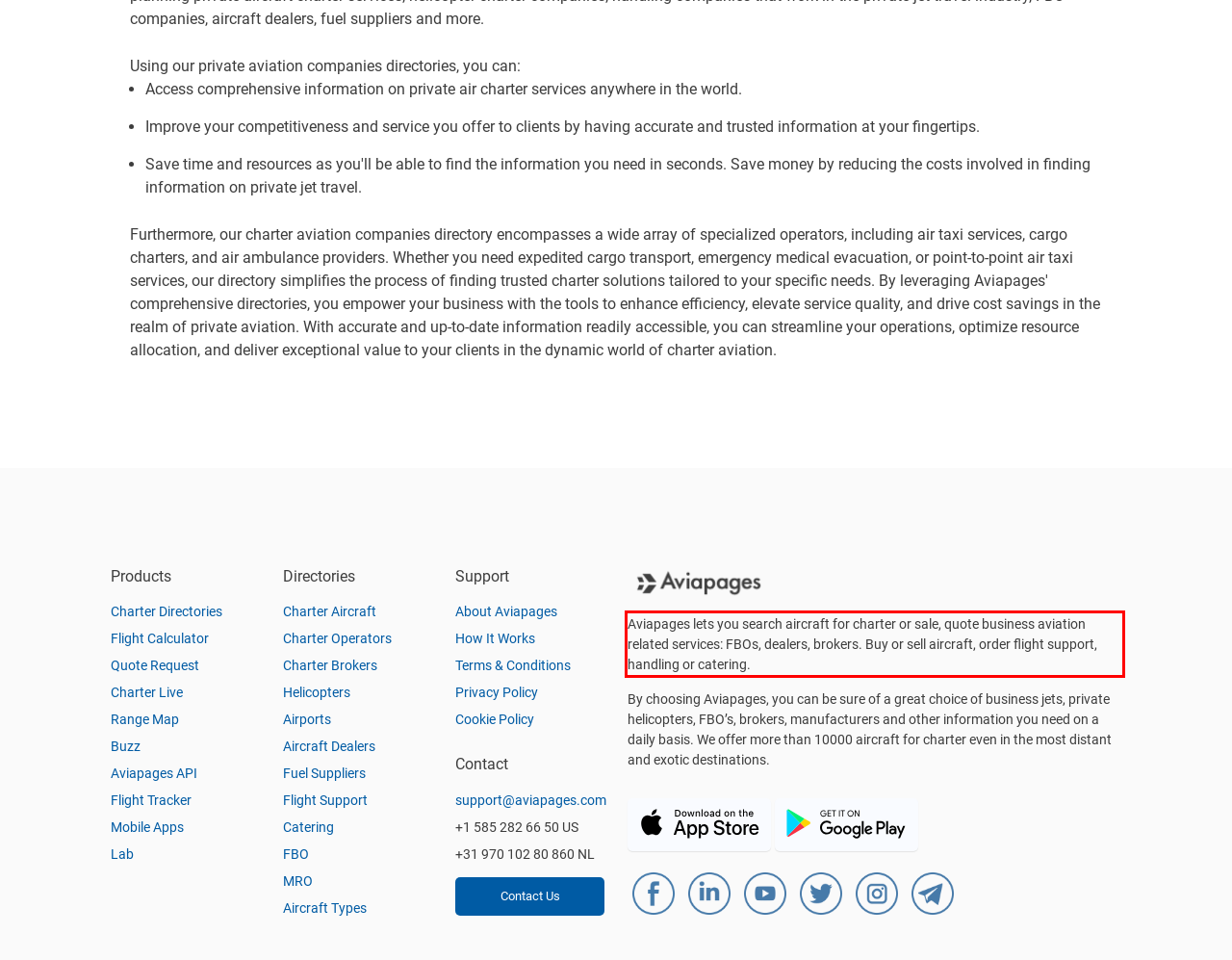Given a screenshot of a webpage, identify the red bounding box and perform OCR to recognize the text within that box.

Aviapages lets you search aircraft for charter or sale, quote business aviation related services: FBOs, dealers, brokers. Buy or sell aircraft, order flight support, handling or catering.